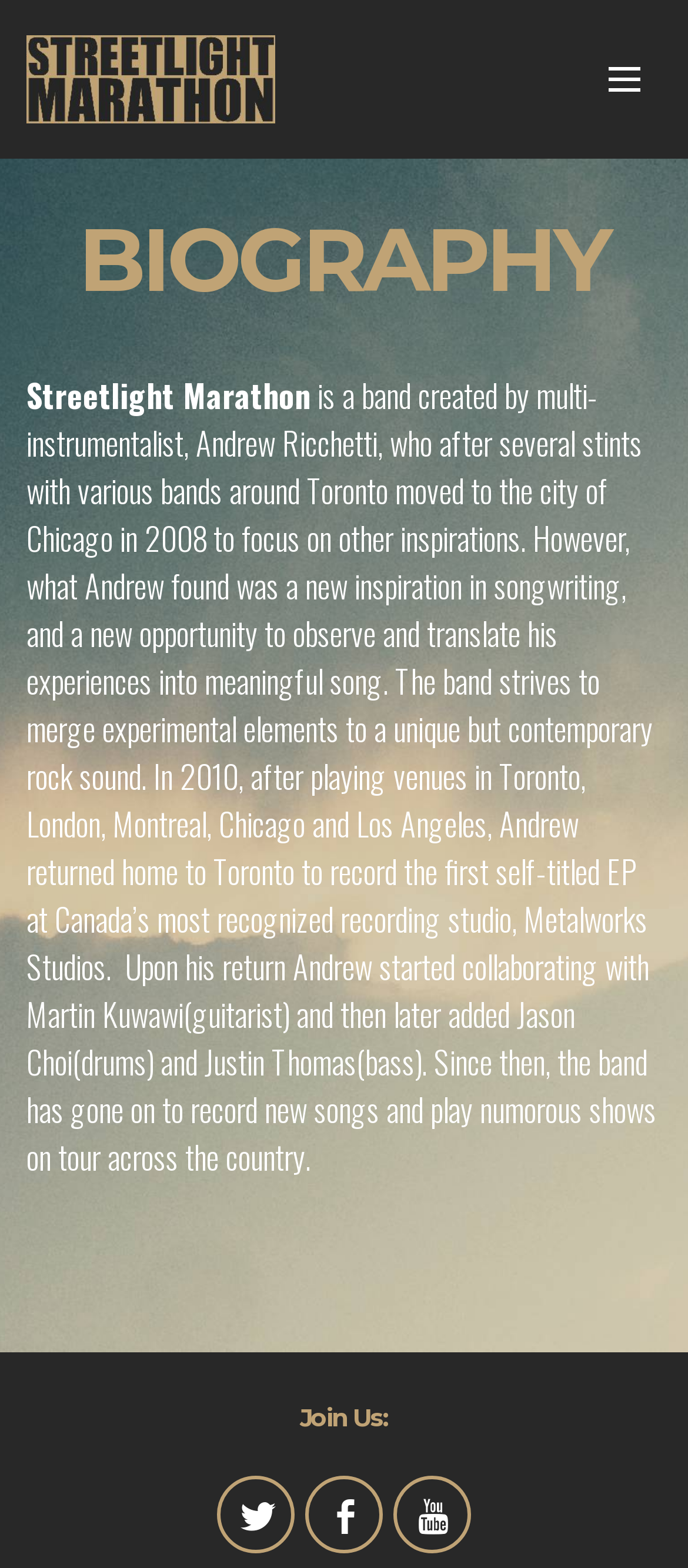What is the purpose of the 'Join Us:' section?
Refer to the image and provide a detailed answer to the question.

The 'Join Us:' section is located at the bottom of the webpage and contains links labeled 'a', 'b', and 'r', which suggests that this section is intended to provide links to social media or other platforms where users can connect with the band.